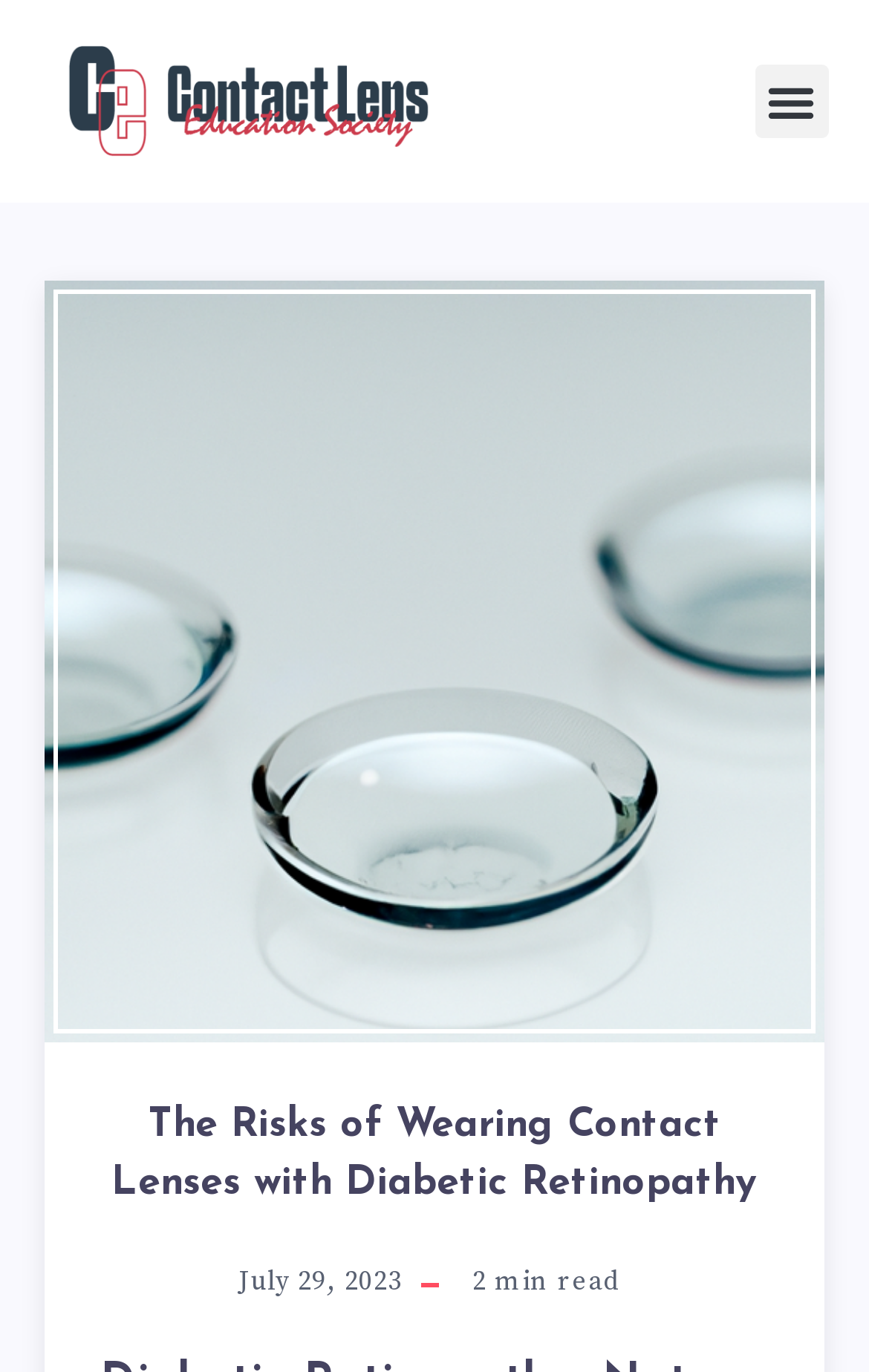Answer the following query concisely with a single word or phrase:
What is the date of the article?

July 29, 2023